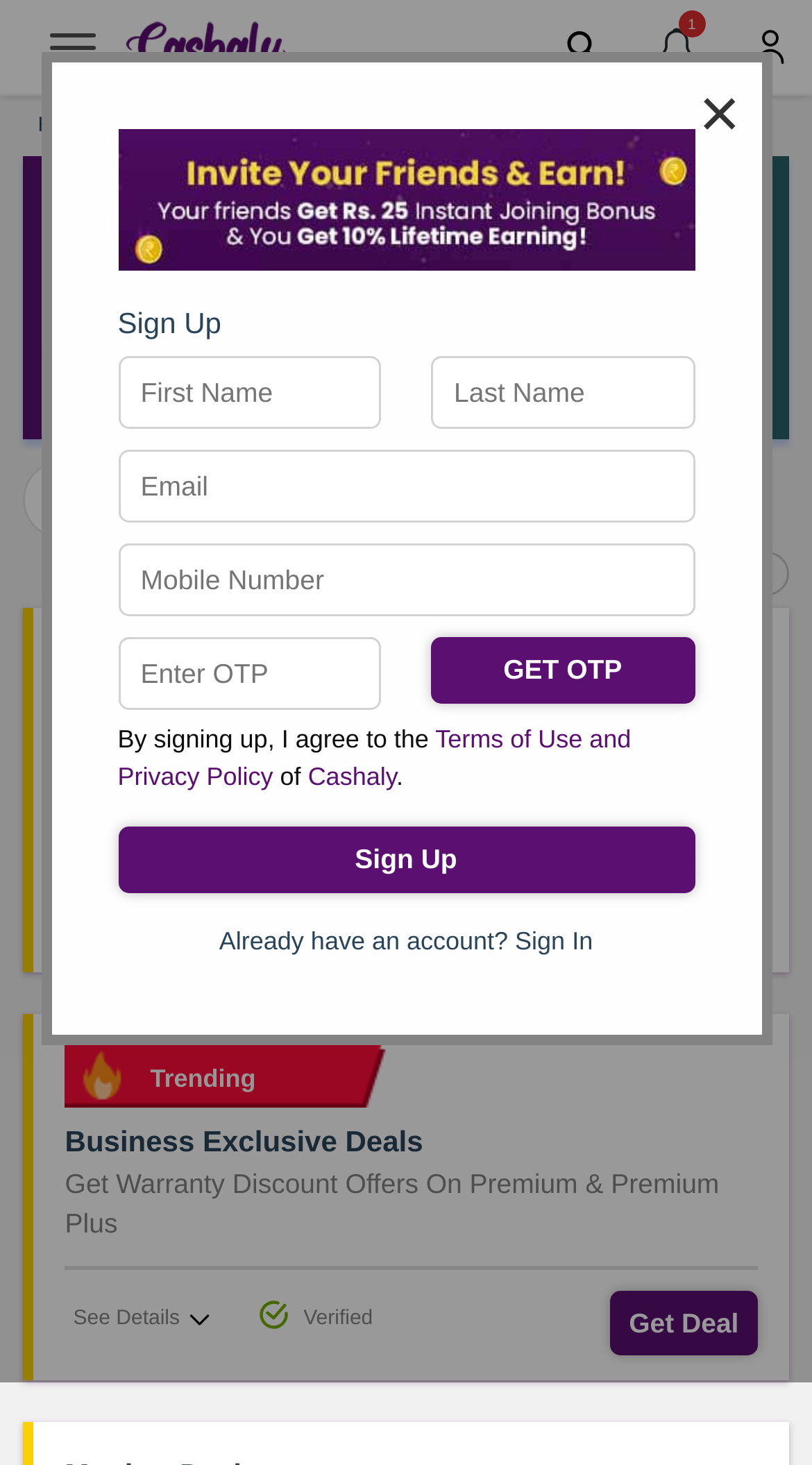Identify the bounding box for the given UI element using the description provided. Coordinates should be in the format (top-left x, top-left y, bottom-right x, bottom-right y) and must be between 0 and 1. Here is the description: Electronics

[0.136, 0.078, 0.262, 0.093]